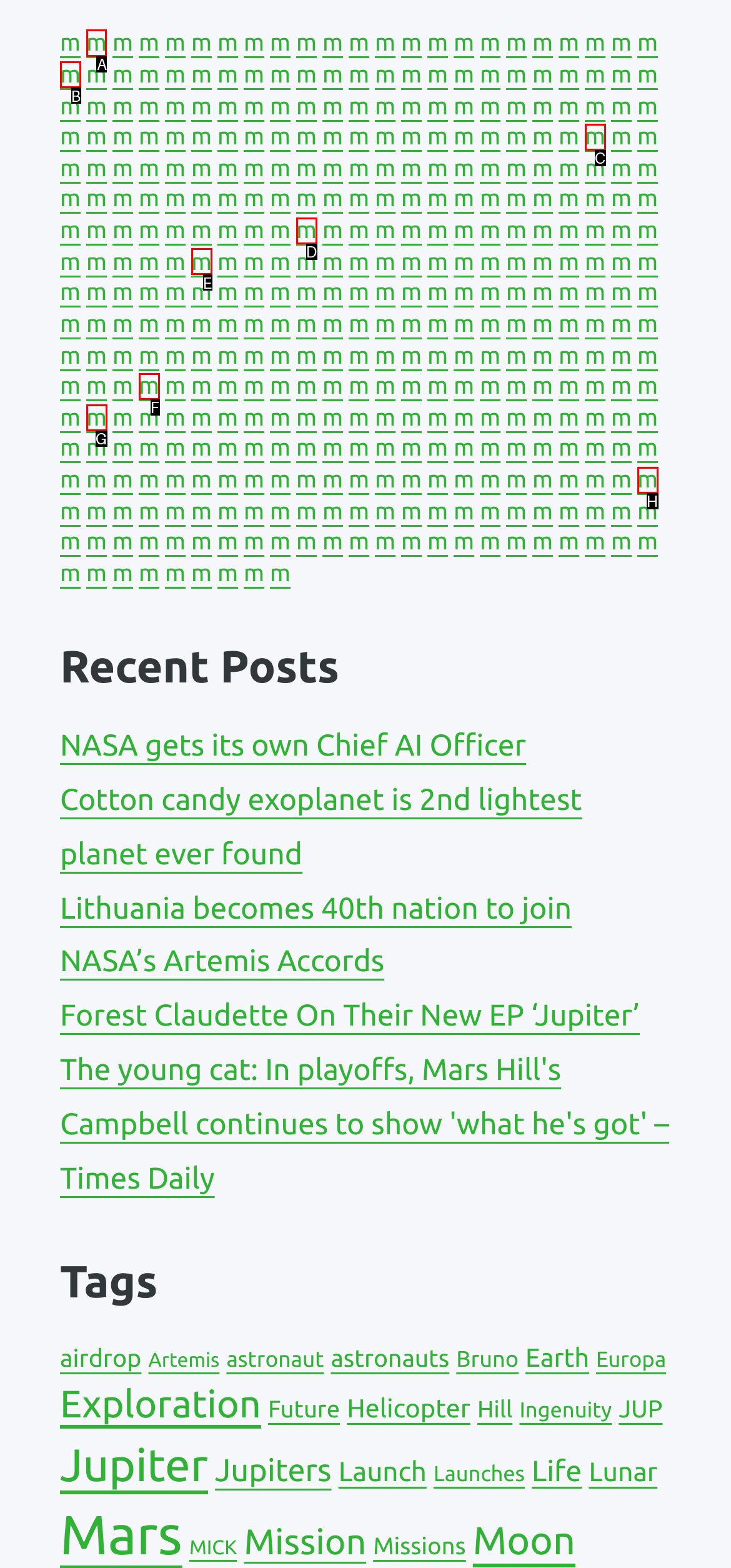Choose the letter of the element that should be clicked to complete the task: Click on the 'Log In' button
Answer with the letter from the possible choices.

None